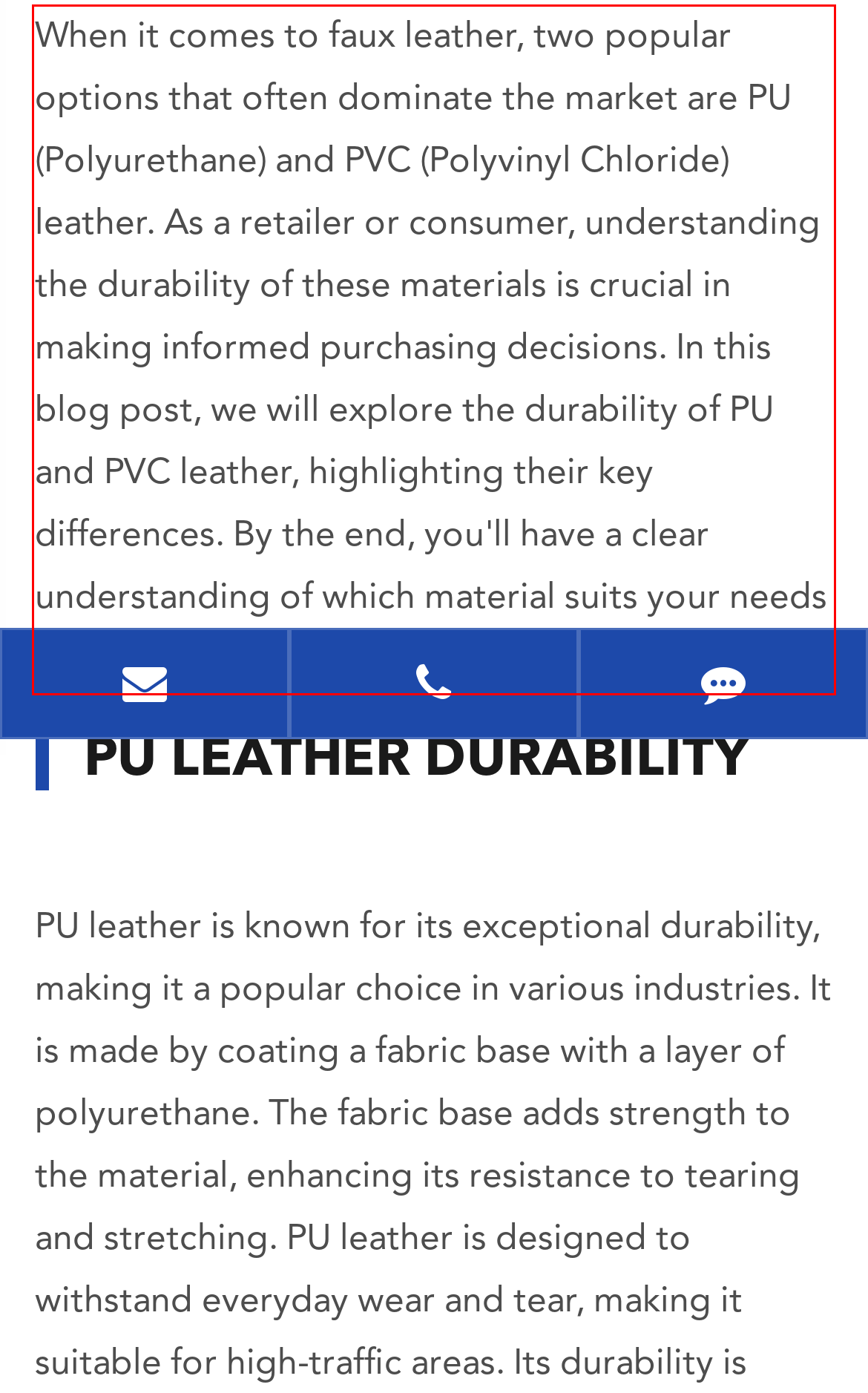Using the provided screenshot of a webpage, recognize and generate the text found within the red rectangle bounding box.

When it comes to faux leather, two popular options that often dominate the market are PU (Polyurethane) and PVC (Polyvinyl Chloride) leather. As a retailer or consumer, understanding the durability of these materials is crucial in making informed purchasing decisions. In this blog post, we will explore the durability of PU and PVC leather, highlighting their key differences. By the end, you'll have a clear understanding of which material suits your needs best.